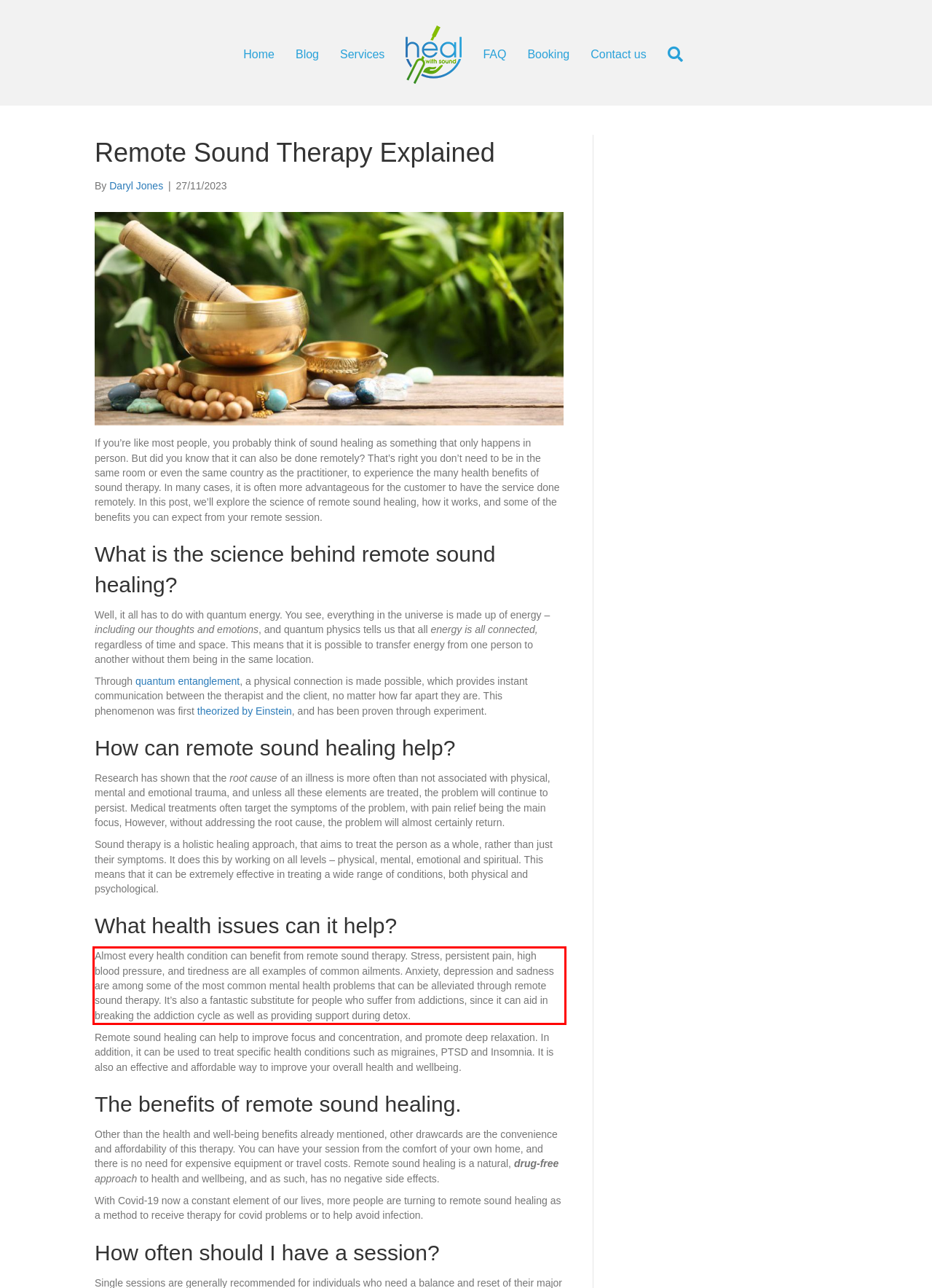You have a screenshot of a webpage where a UI element is enclosed in a red rectangle. Perform OCR to capture the text inside this red rectangle.

Almost every health condition can benefit from remote sound therapy. Stress, persistent pain, high blood pressure, and tiredness are all examples of common ailments. Anxiety, depression and sadness are among some of the most common mental health problems that can be alleviated through remote sound therapy. It’s also a fantastic substitute for people who suffer from addictions, since it can aid in breaking the addiction cycle as well as providing support during detox.